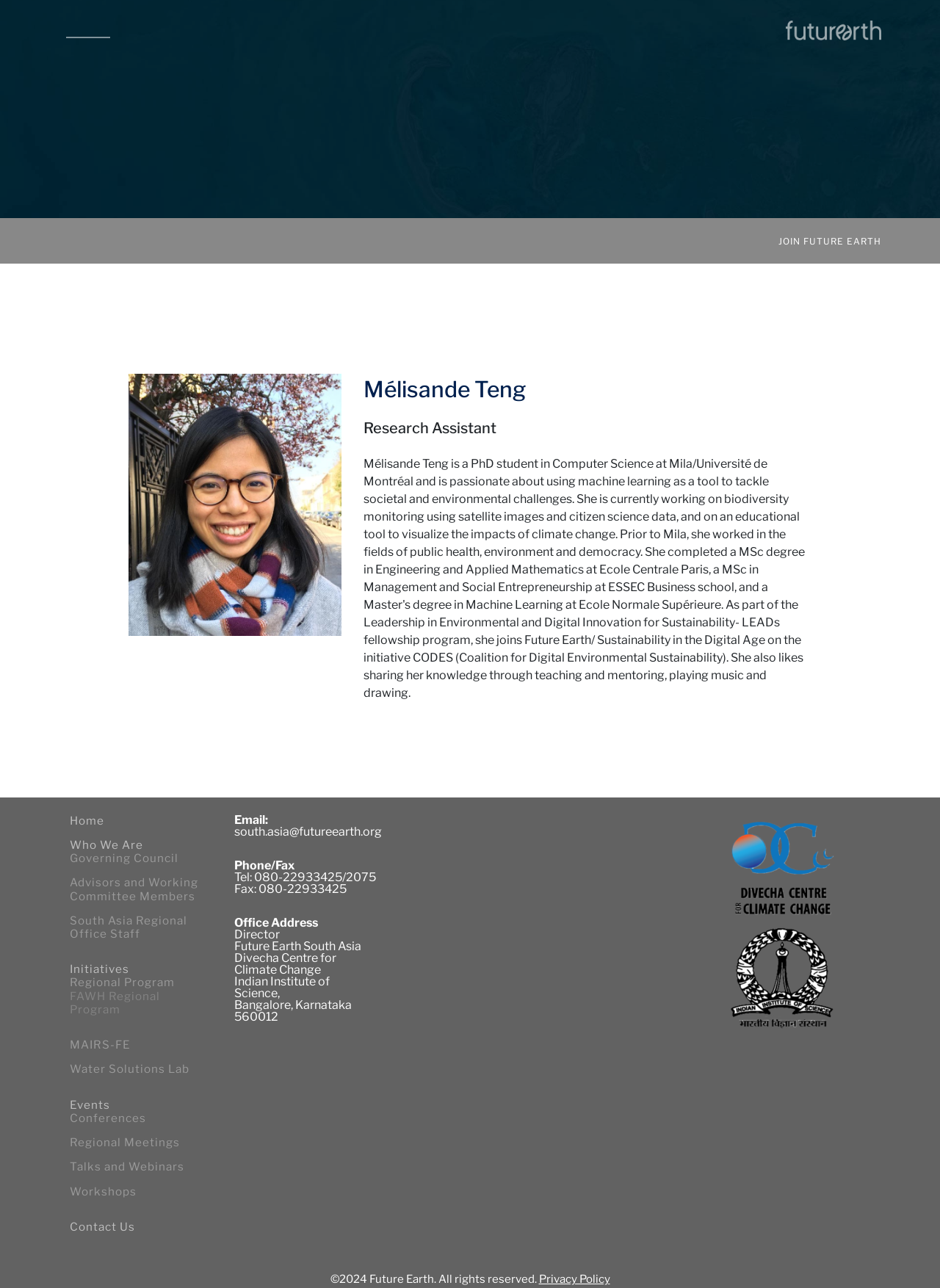Please identify the bounding box coordinates of the area that needs to be clicked to fulfill the following instruction: "Click on the 'Home' link."

None